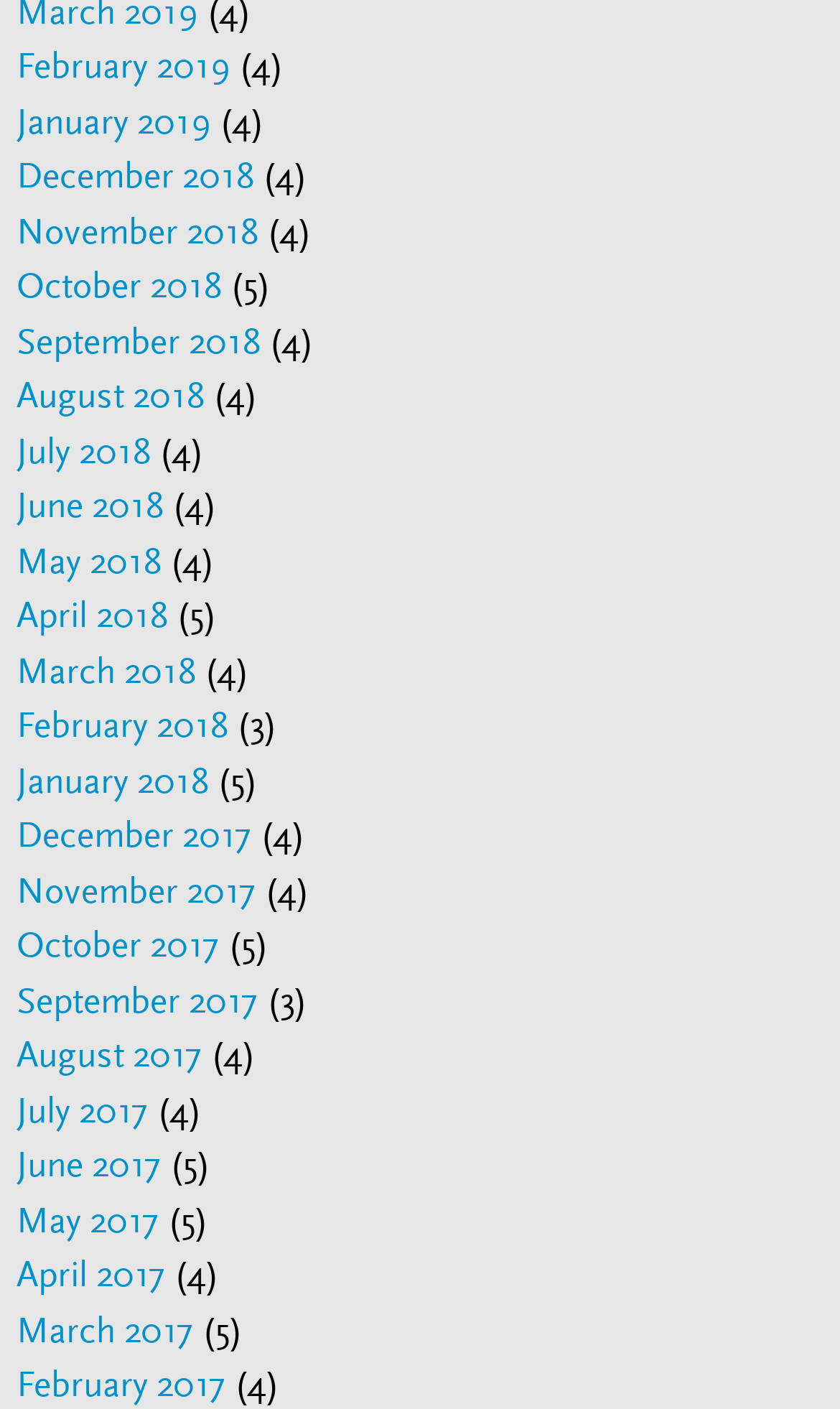Examine the screenshot and answer the question in as much detail as possible: What is the earliest month listed?

By examining the list of links, I found that the earliest month listed is December 2017, which is located at the bottom of the list.